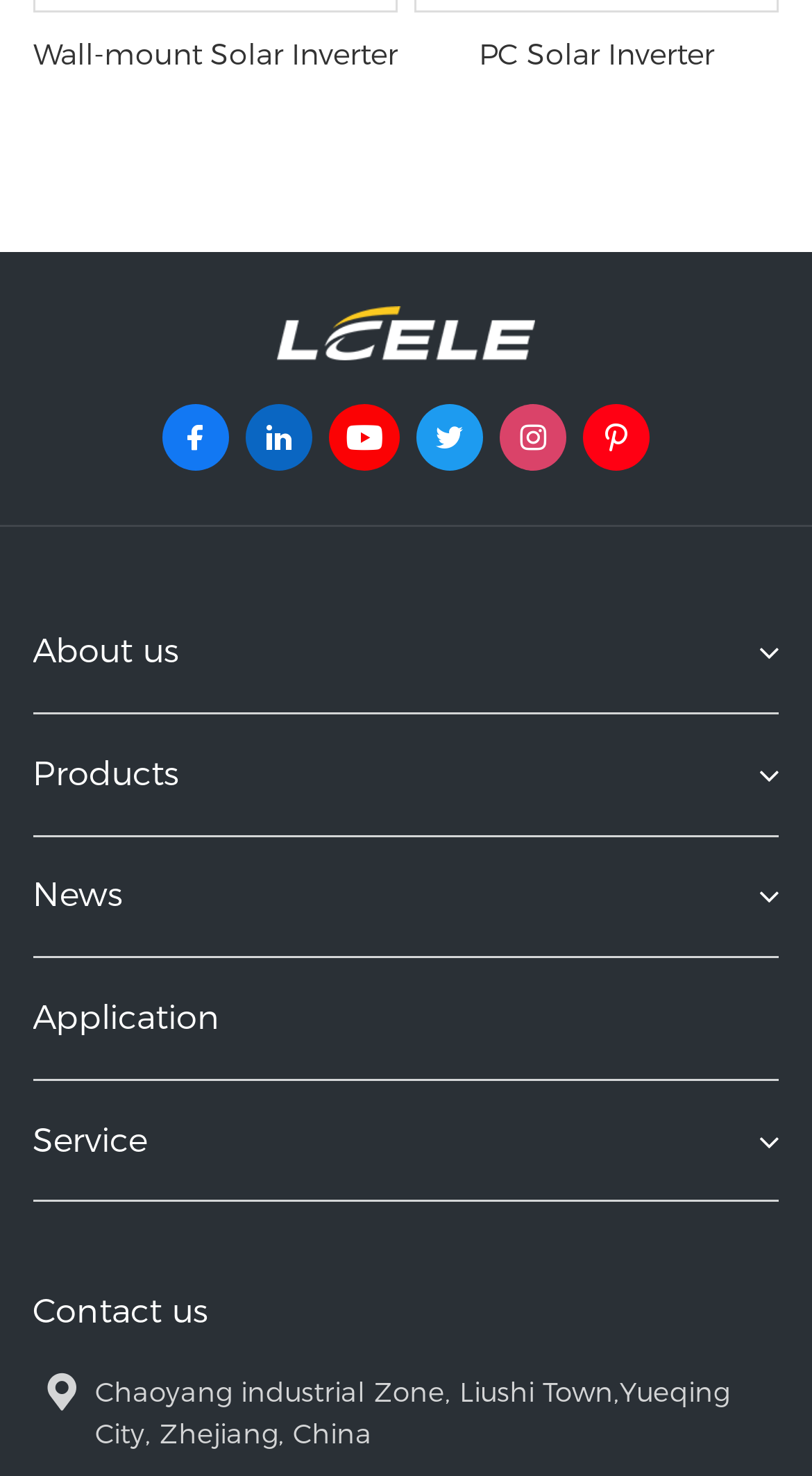Given the following UI element description: "About us", find the bounding box coordinates in the webpage screenshot.

[0.04, 0.431, 0.219, 0.453]